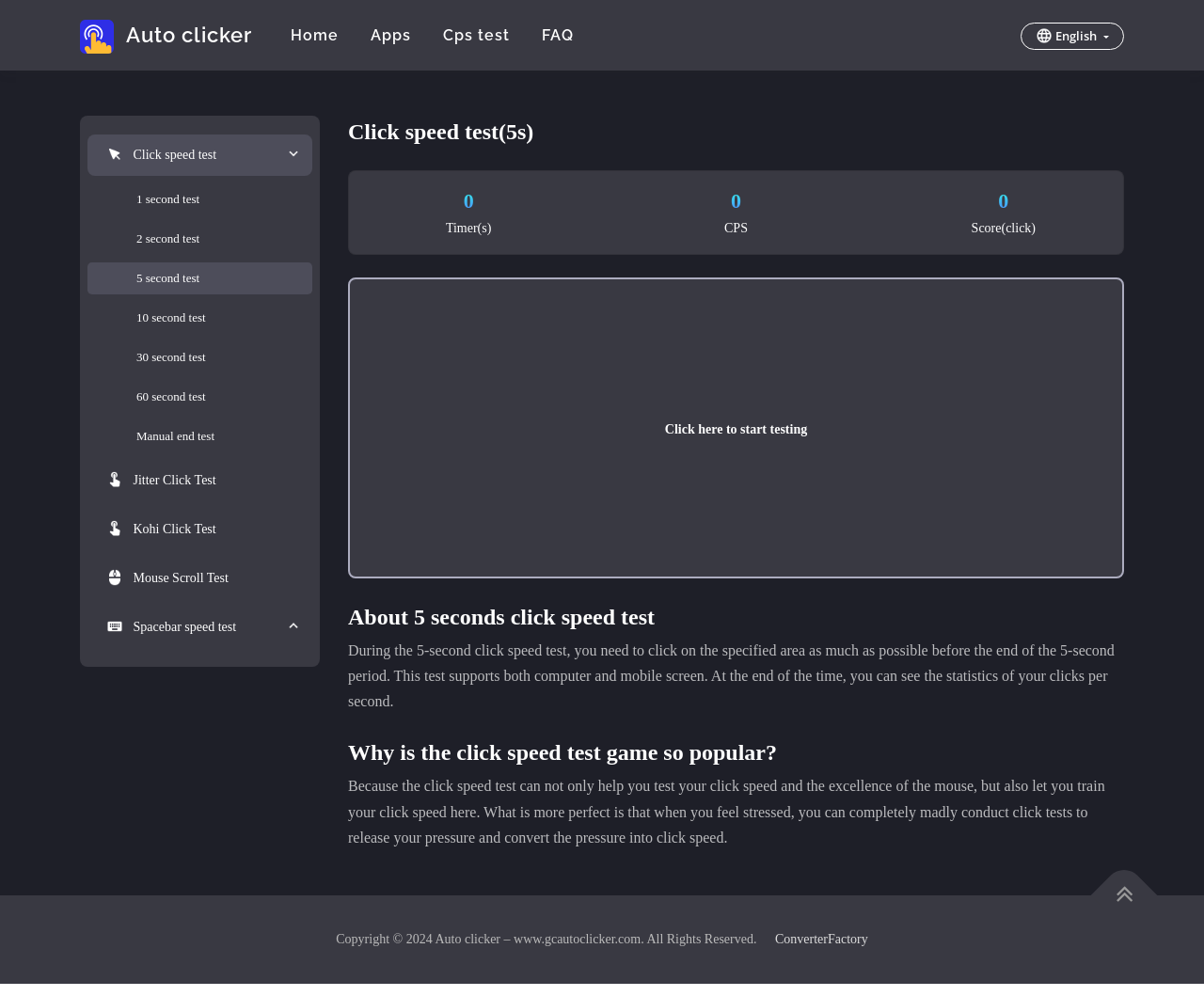Identify the bounding box coordinates of the section to be clicked to complete the task described by the following instruction: "Click the '5 second test' link". The coordinates should be four float numbers between 0 and 1, formatted as [left, top, right, bottom].

[0.073, 0.263, 0.259, 0.296]